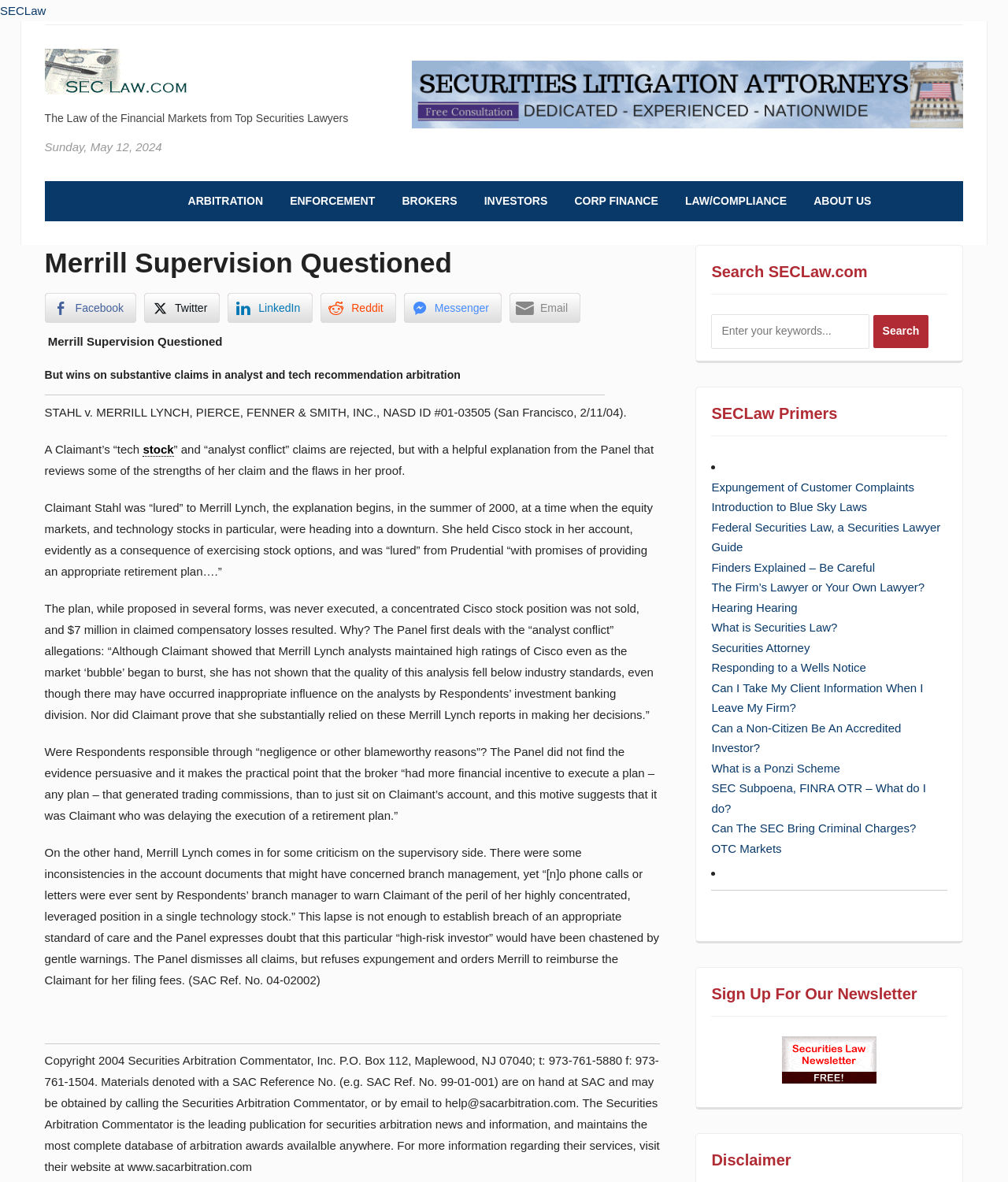Give a concise answer using only one word or phrase for this question:
What is the topic of the article?

Analyst issues